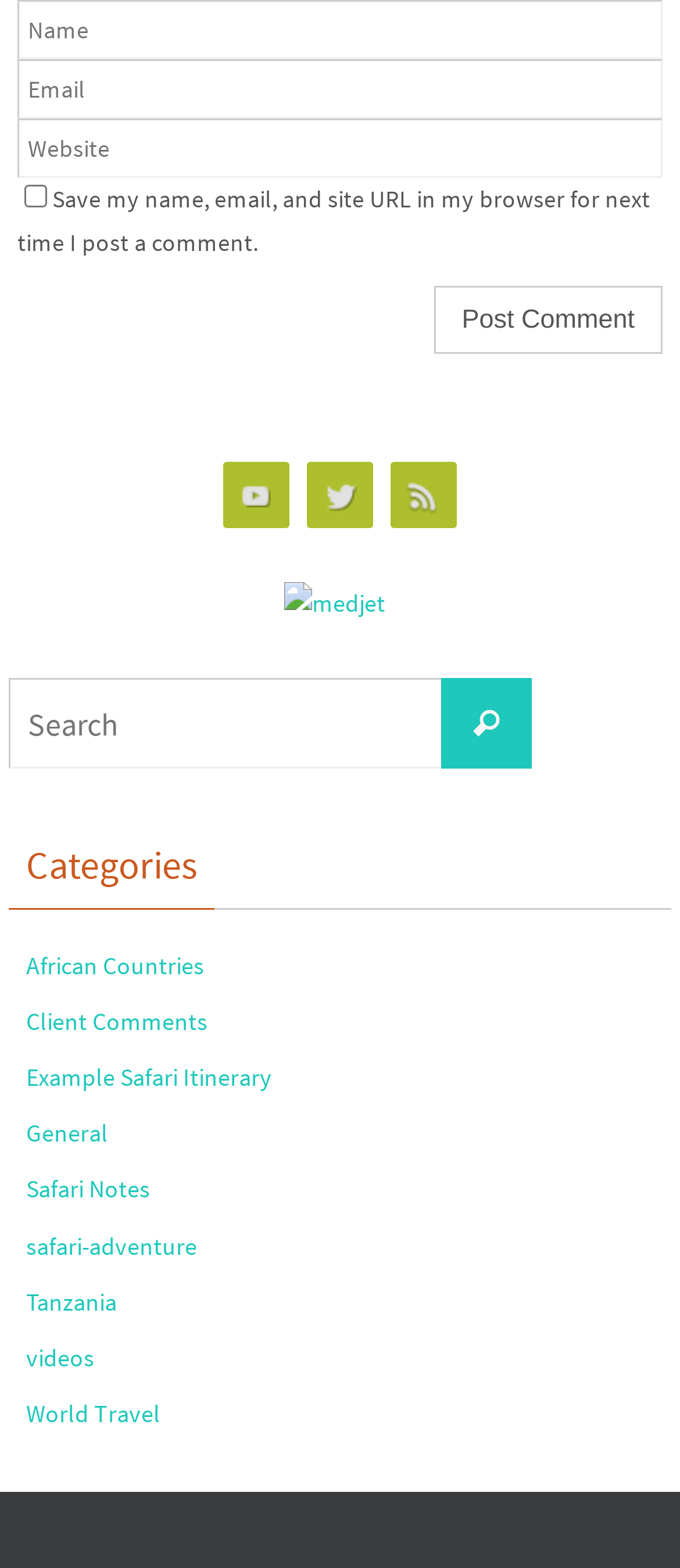Please indicate the bounding box coordinates for the clickable area to complete the following task: "Explore African Countries". The coordinates should be specified as four float numbers between 0 and 1, i.e., [left, top, right, bottom].

[0.038, 0.605, 0.3, 0.626]